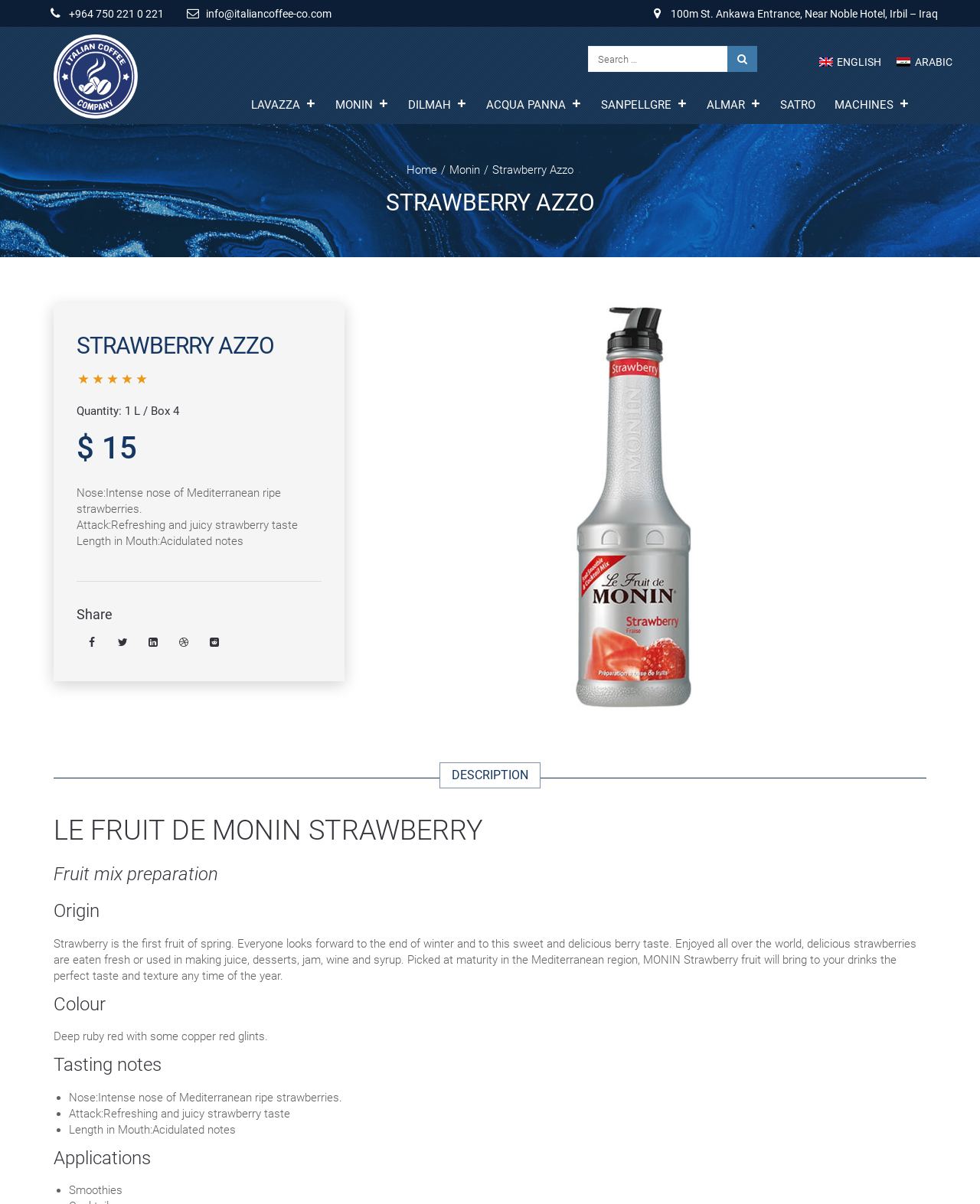What is one of the applications of the strawberries?
Please provide a single word or phrase as your answer based on the image.

Smoothies